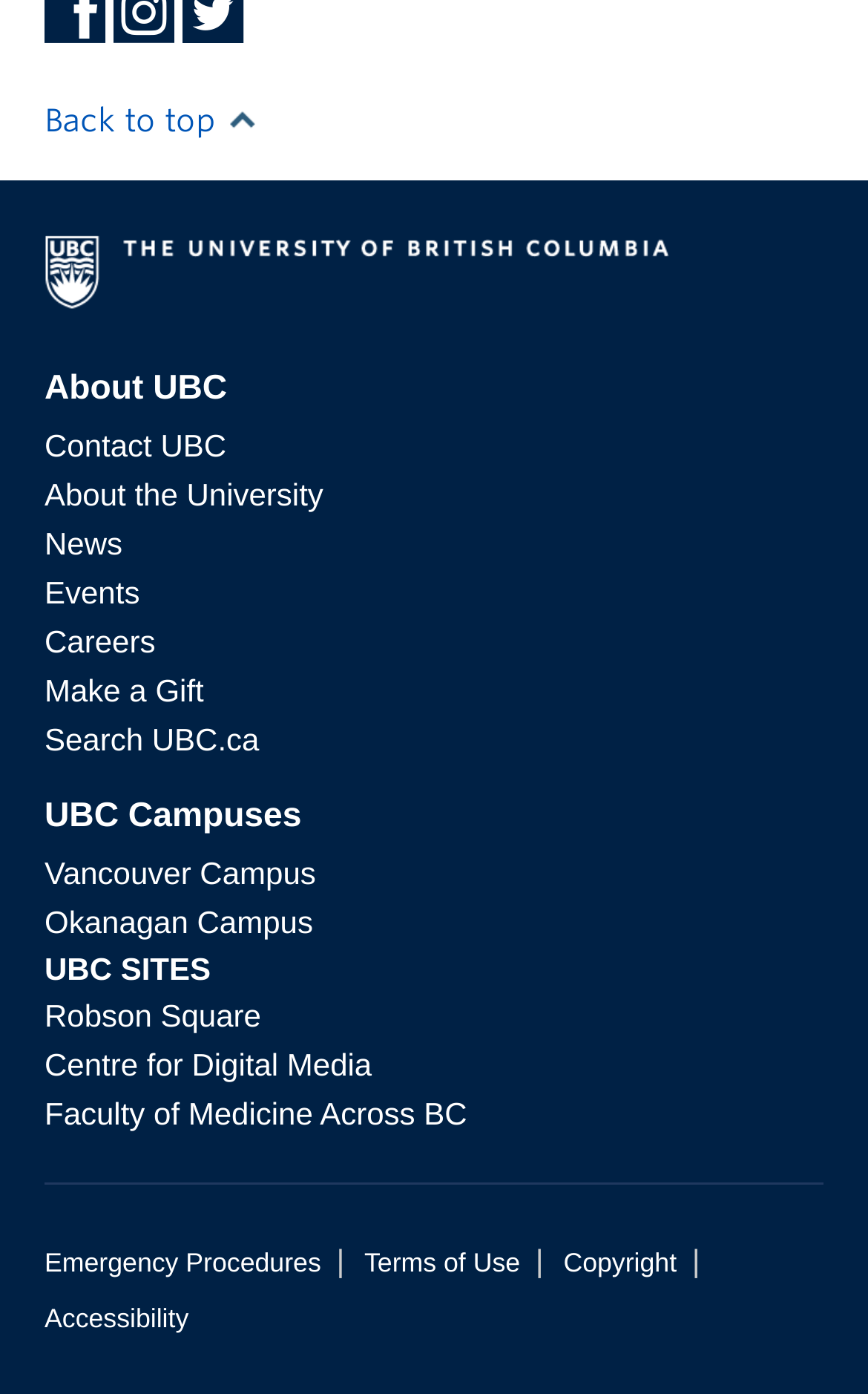Please identify the bounding box coordinates of the region to click in order to complete the task: "Check the Emergency Procedures". The coordinates must be four float numbers between 0 and 1, specified as [left, top, right, bottom].

[0.051, 0.895, 0.37, 0.917]